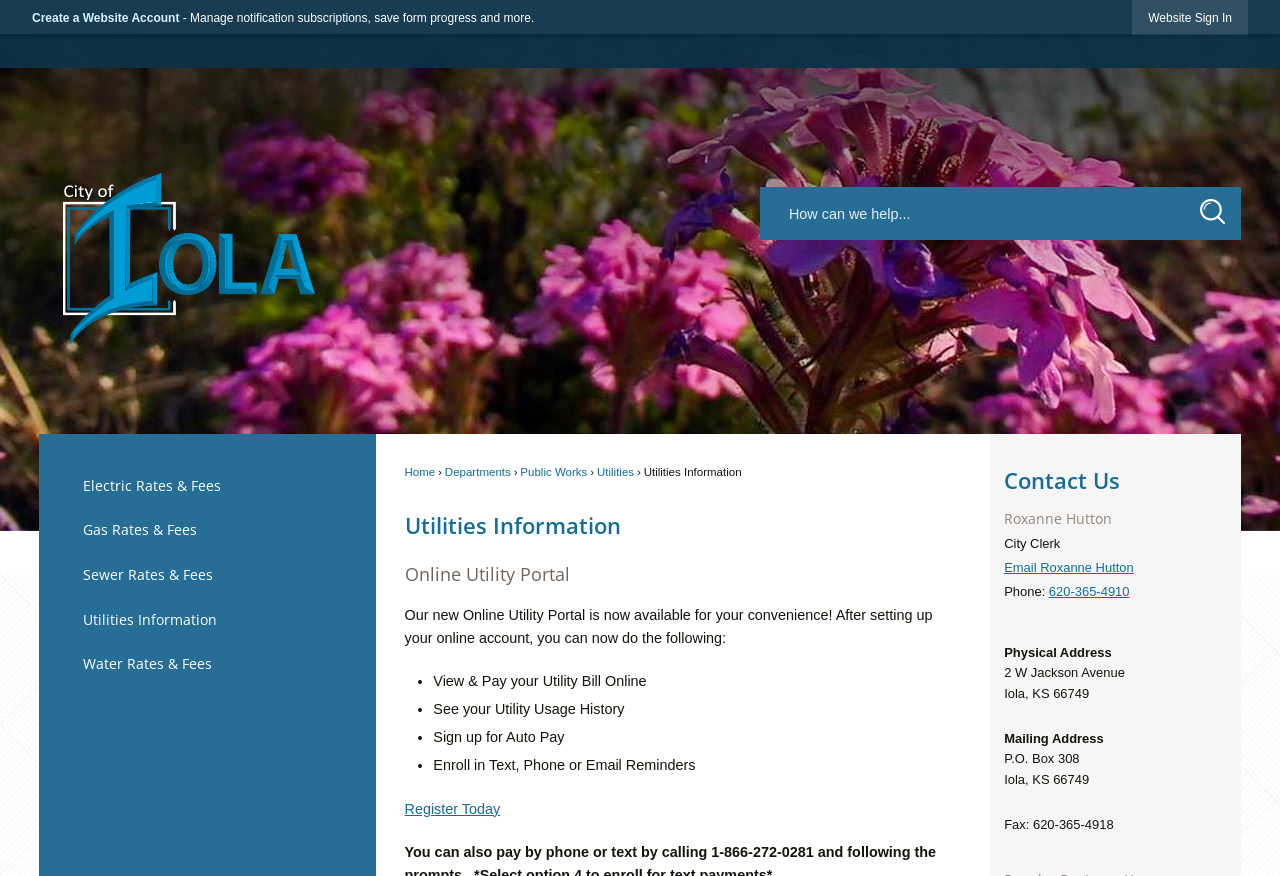Can you determine the bounding box coordinates of the area that needs to be clicked to fulfill the following instruction: "Read the article 'Cosmetics – learning how to differentiate the original products from the fake ones!'"?

None